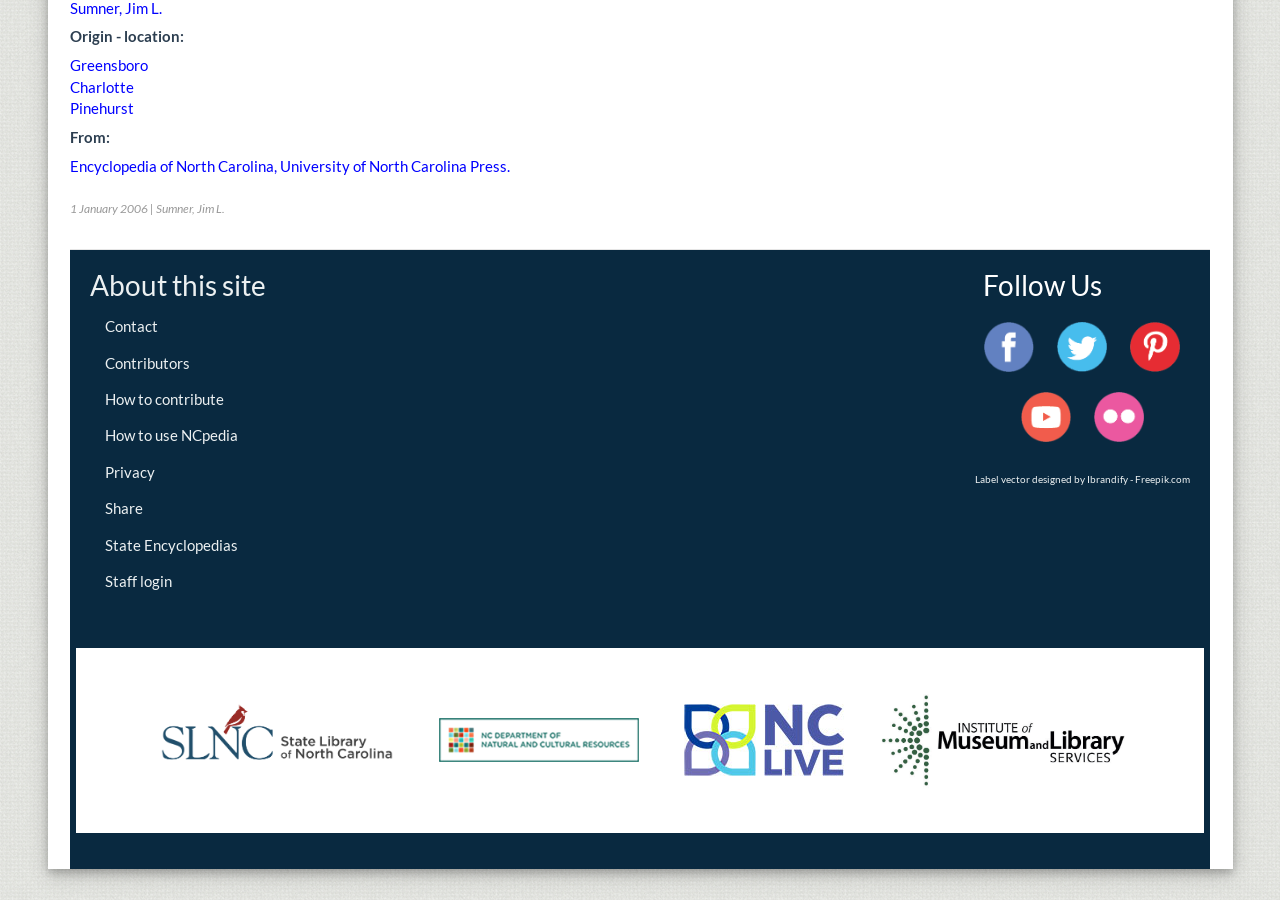Please identify the bounding box coordinates of the element I should click to complete this instruction: 'Click on Greensboro'. The coordinates should be given as four float numbers between 0 and 1, like this: [left, top, right, bottom].

[0.055, 0.063, 0.116, 0.083]